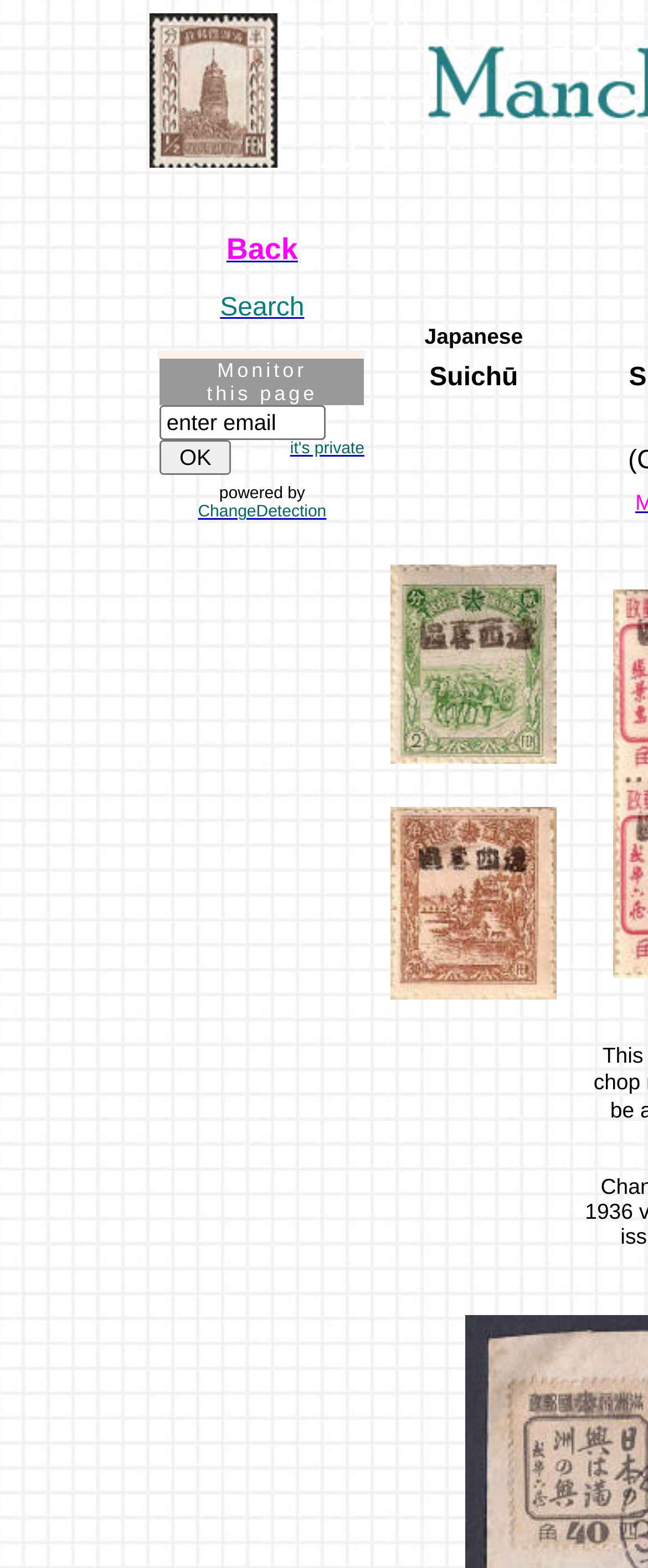From the webpage screenshot, predict the bounding box of the UI element that matches this description: "ChangeDetection".

[0.305, 0.321, 0.504, 0.333]